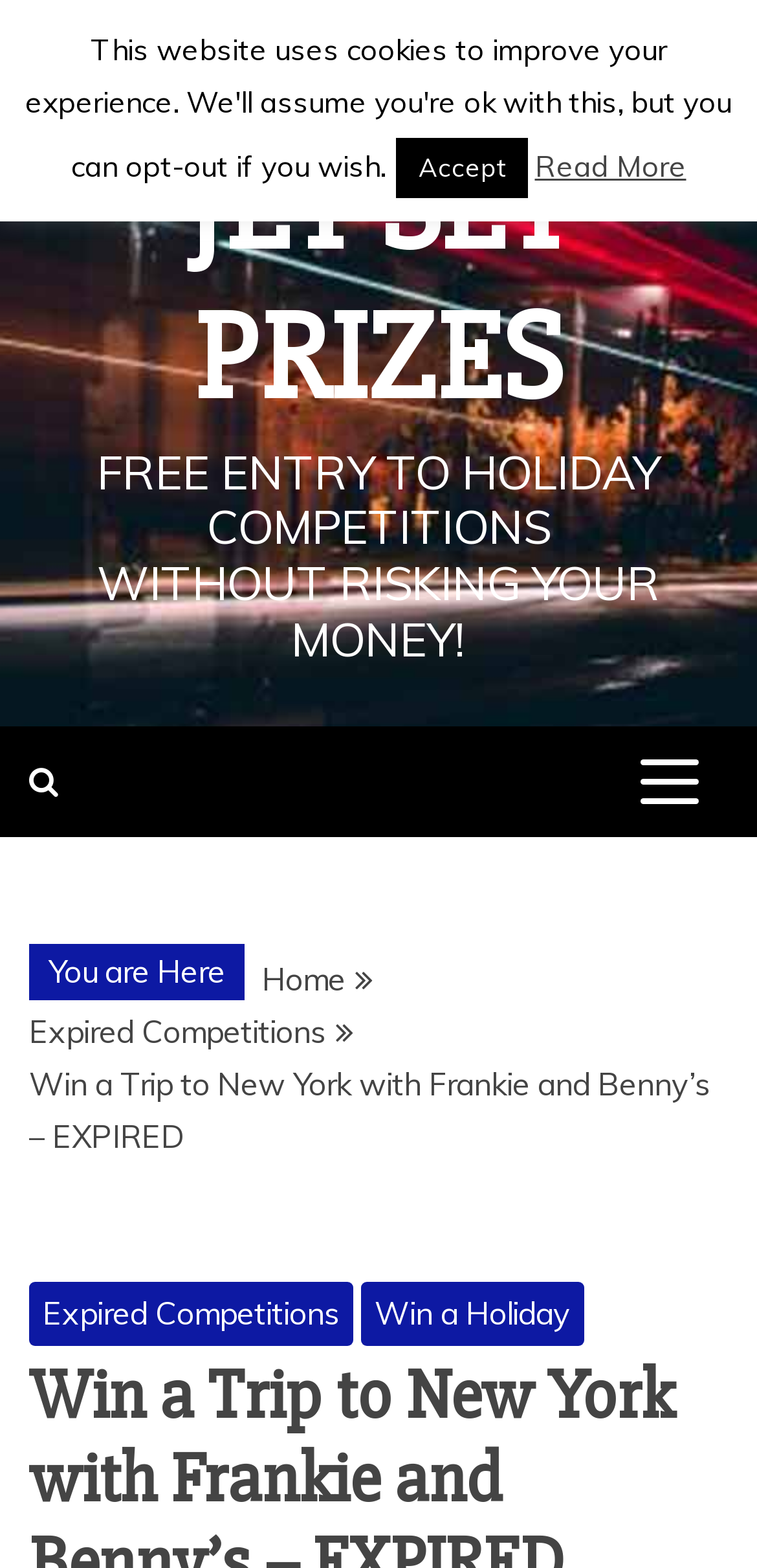What is the purpose of the 'FREE ENTRY' text?
Provide a thorough and detailed answer to the question.

The 'FREE ENTRY TO HOLIDAY COMPETITIONS WITHOUT RISKING YOUR MONEY!' text is likely to be a promotional message to attract users to participate in the competition. Its purpose is to entice users by highlighting the benefit of free entry without any risk.